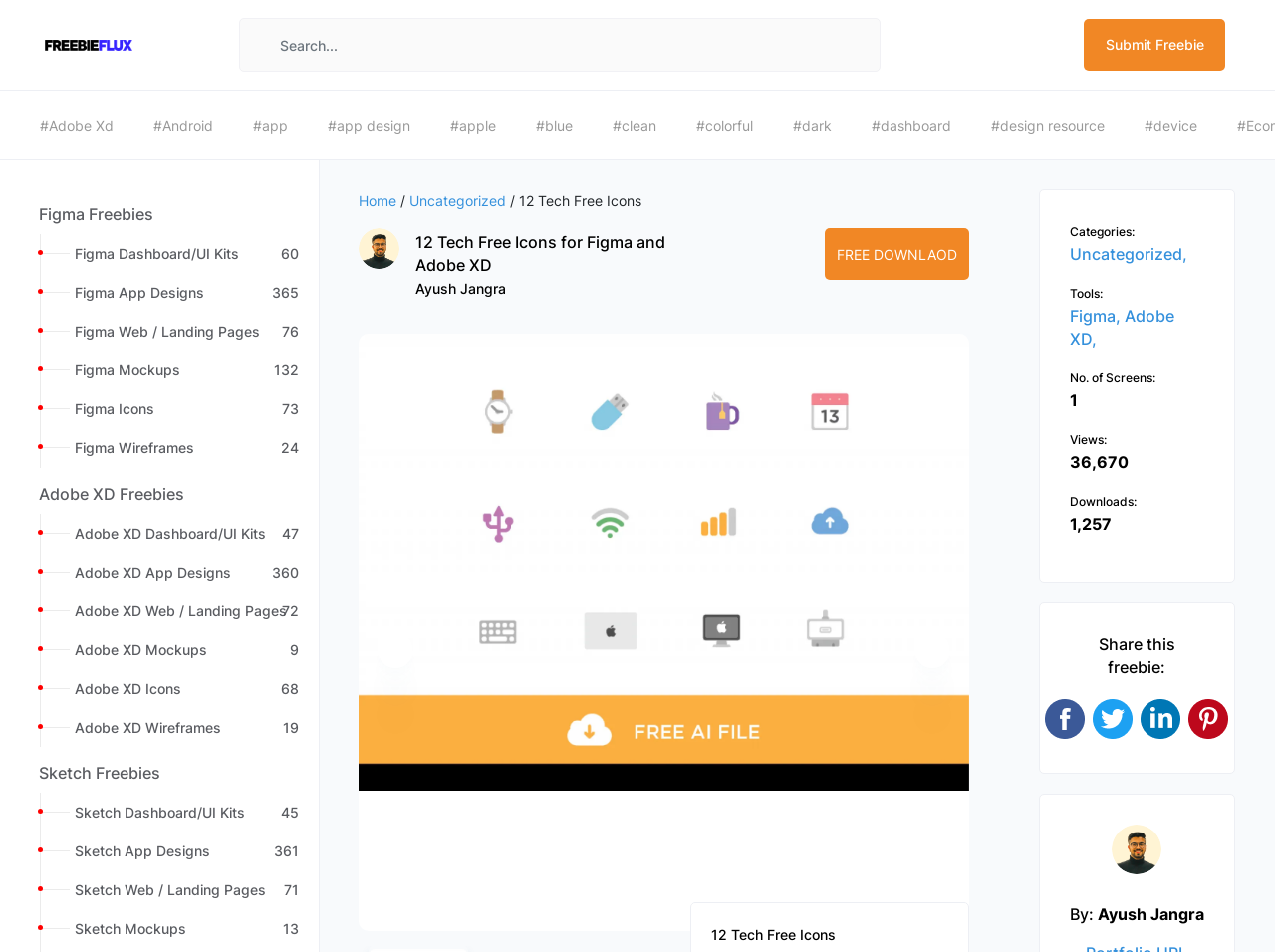Please provide the bounding box coordinates for the element that needs to be clicked to perform the following instruction: "Download 12 Tech Free Icons". The coordinates should be given as four float numbers between 0 and 1, i.e., [left, top, right, bottom].

[0.646, 0.24, 0.76, 0.294]